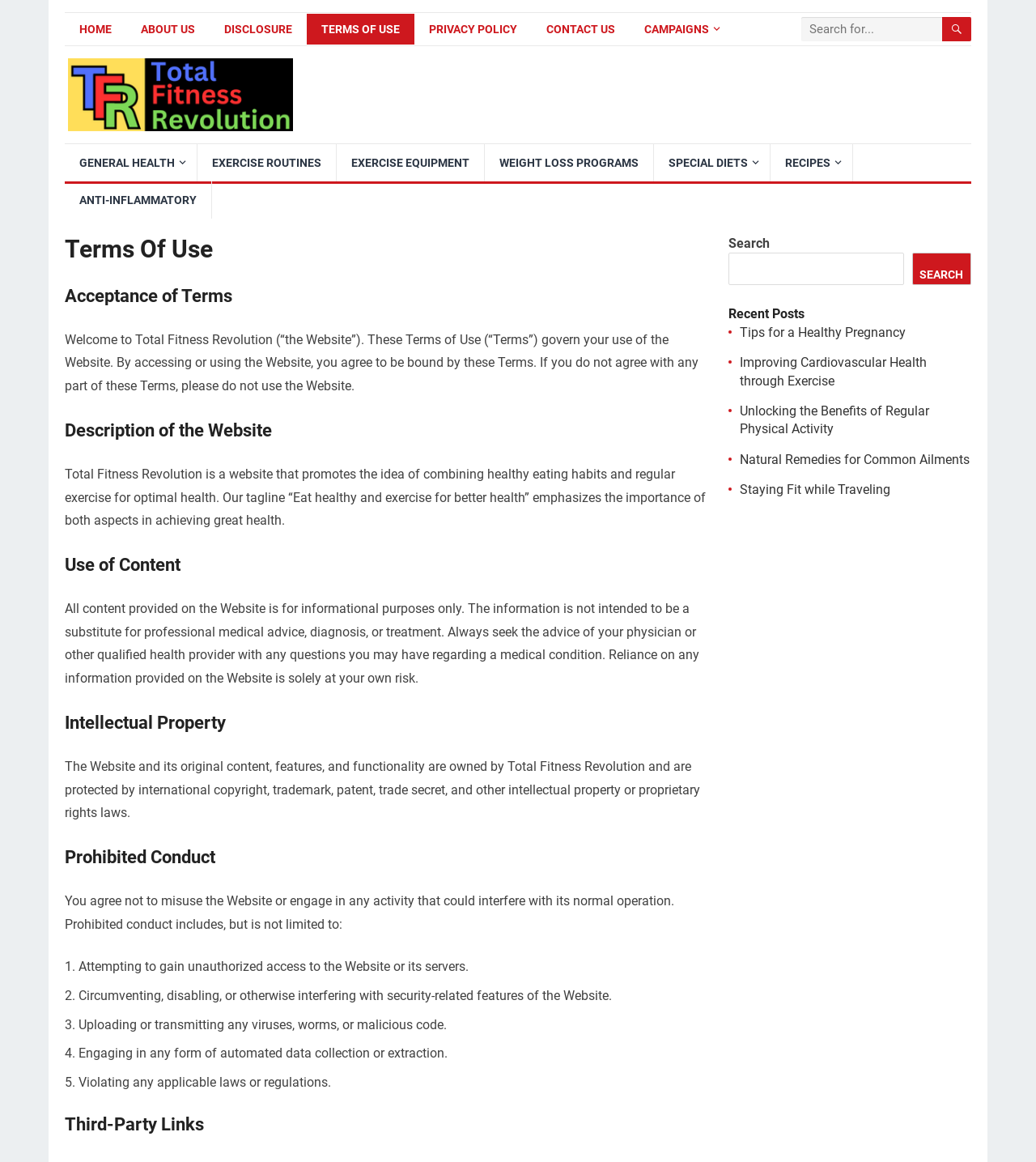Please identify the coordinates of the bounding box that should be clicked to fulfill this instruction: "Check out the TERMS OF USE".

[0.296, 0.012, 0.4, 0.038]